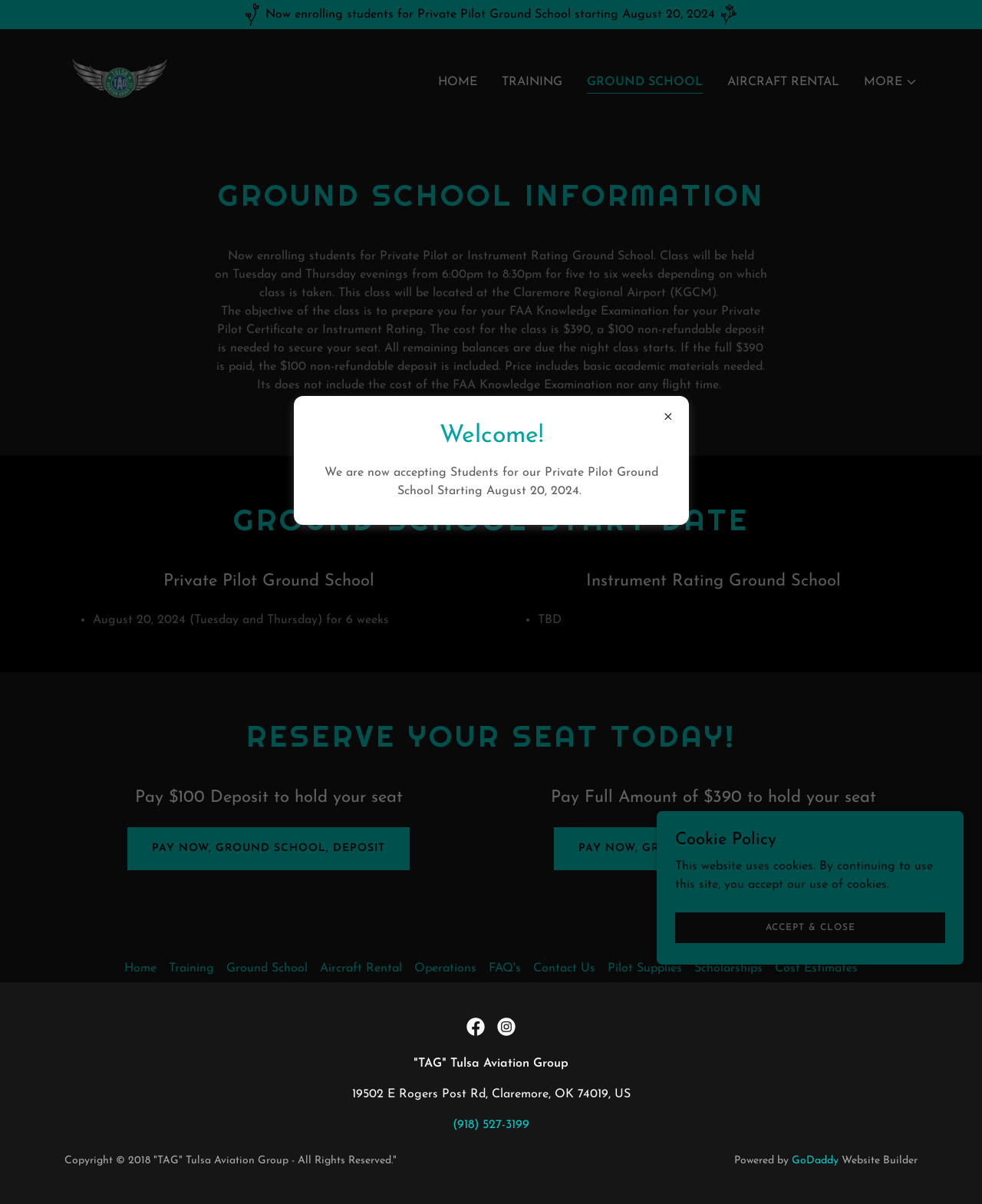Specify the bounding box coordinates of the region I need to click to perform the following instruction: "Click the 'CONTACT US' link". The coordinates must be four float numbers in the range of 0 to 1, i.e., [left, top, right, bottom].

[0.537, 0.794, 0.612, 0.814]